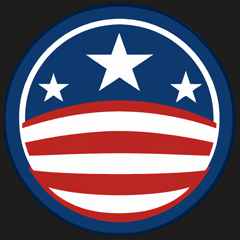Elaborate on the image with a comprehensive description.

The image features a circular emblem characterized by a bold design that embodies patriotic themes. The background is predominantly blue, encircling a vibrant red and white striped pattern that evokes the American flag. At the top of the emblem, three white stars are prominently displayed, highlighting themes of honor and recognition. This emblem is likely associated with the VA Funeral Benefits program, which aims to honor veterans with dignity and support during their final resting arrangements, reflecting the service and sacrifice of those who served the nation.